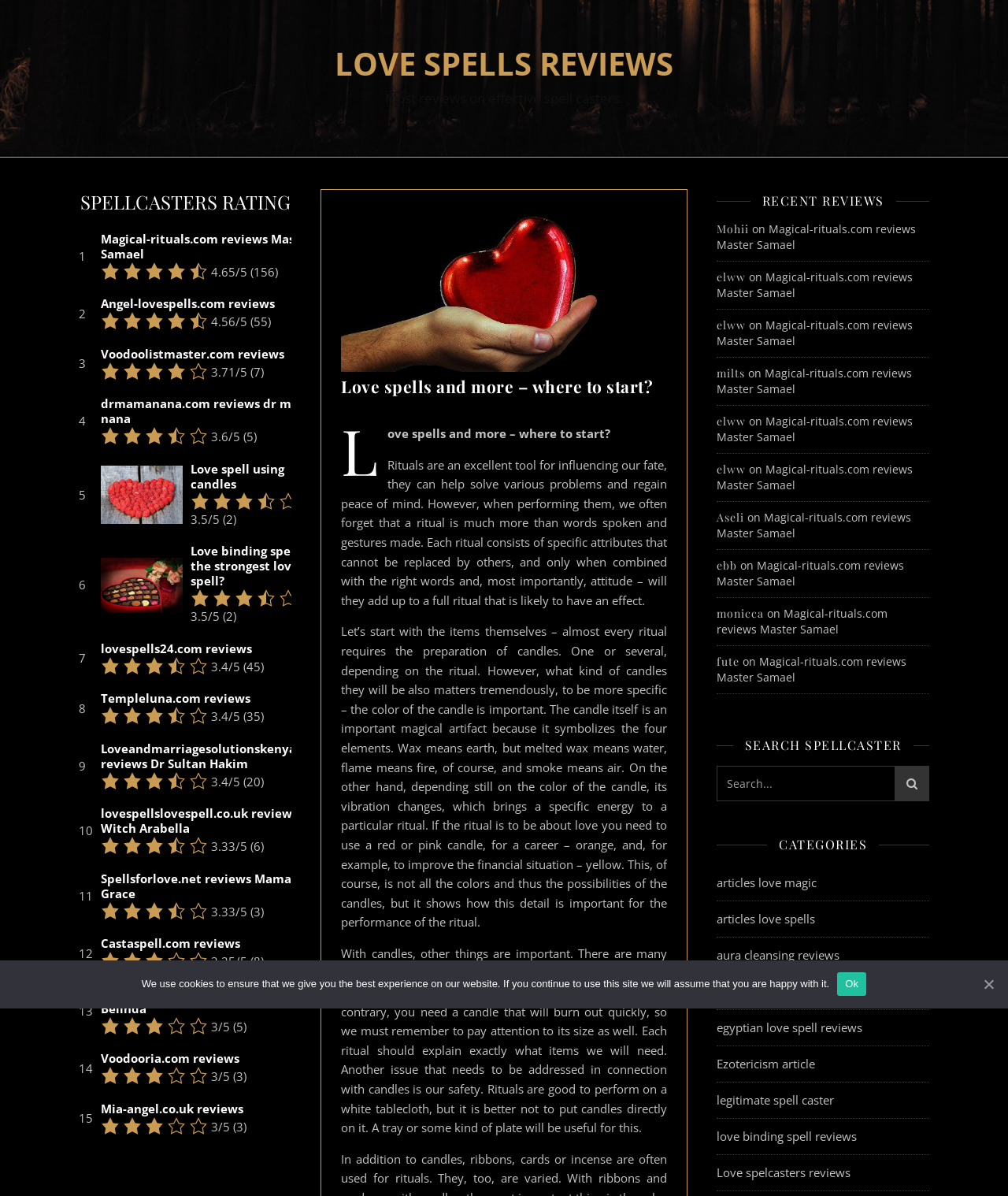Respond with a single word or phrase to the following question:
What is the rating of Magical-rituals.com reviews Master Samael?

4.65/5